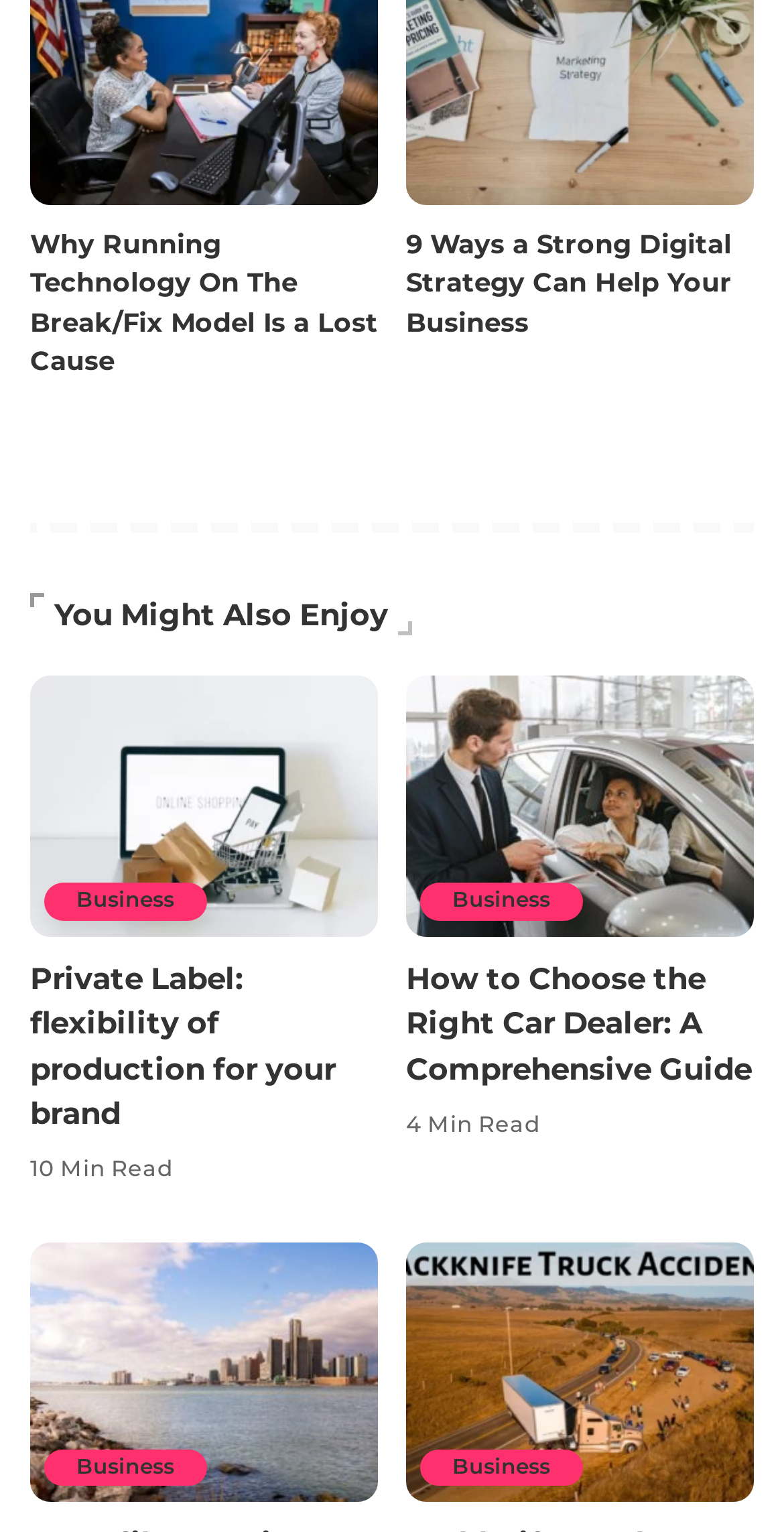Please identify the bounding box coordinates of the element's region that should be clicked to execute the following instruction: "Learn about 9 ways a strong digital strategy can help your business". The bounding box coordinates must be four float numbers between 0 and 1, i.e., [left, top, right, bottom].

[0.518, 0.147, 0.962, 0.223]